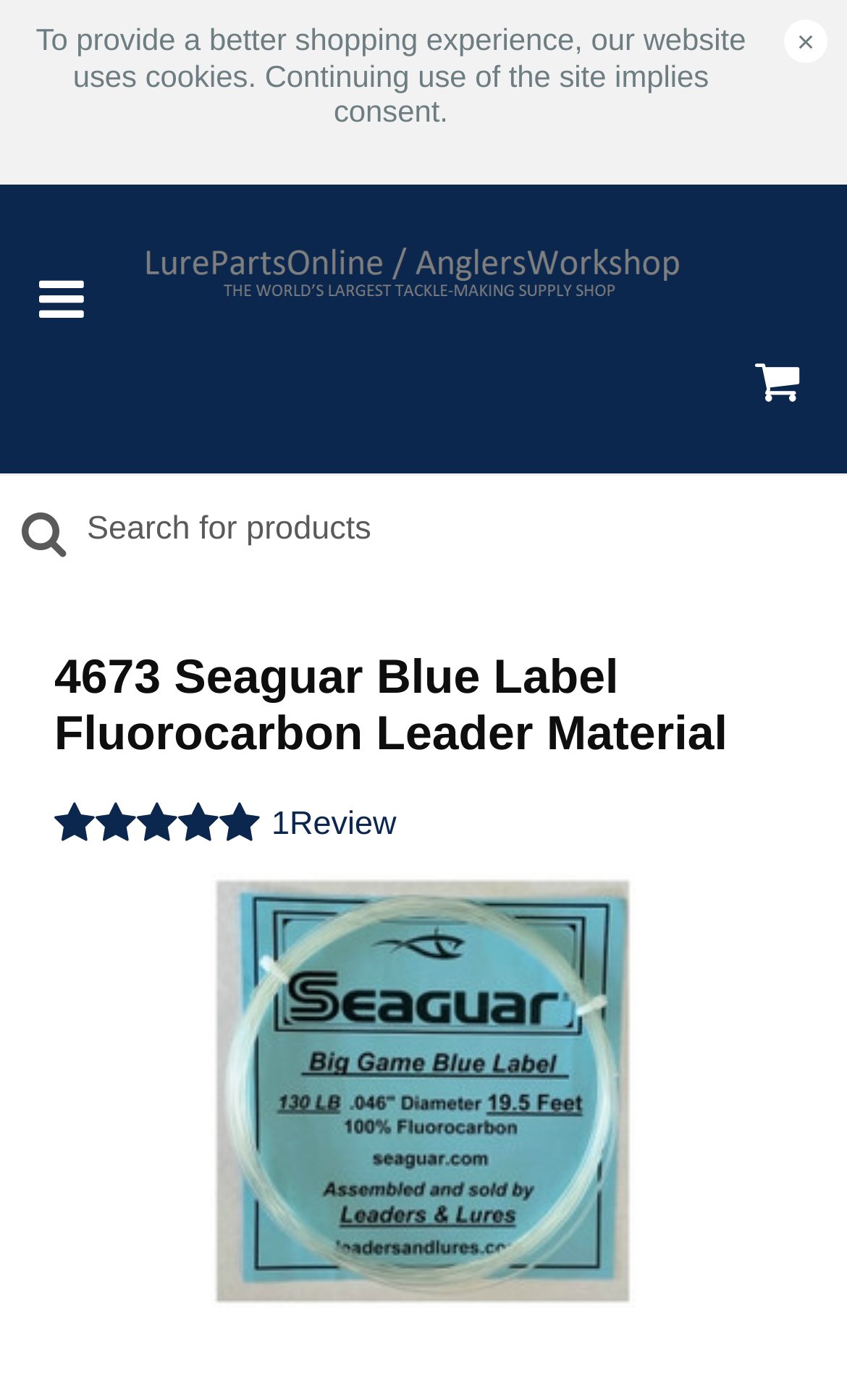Provide a thorough and detailed response to the question by examining the image: 
Can users navigate to other pages on the website?

The presence of links on the webpage, such as the link to 'Lure Parts Online (SC)', suggests that users can navigate to other pages on the website, potentially to access more information or to make purchases.